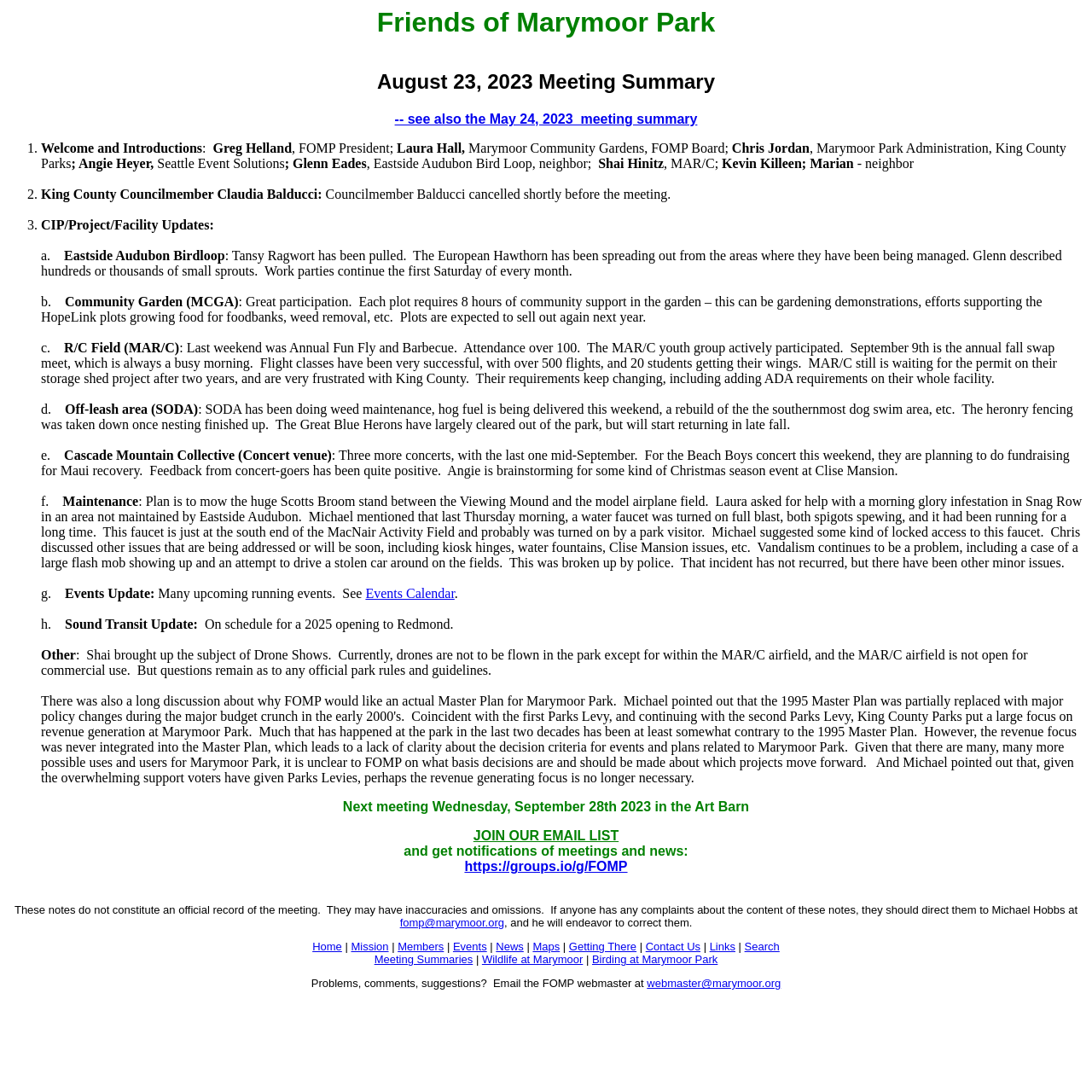Provide a short, one-word or phrase answer to the question below:
What is the name of the community garden mentioned in the meeting summary?

Marymoor Community Gardens